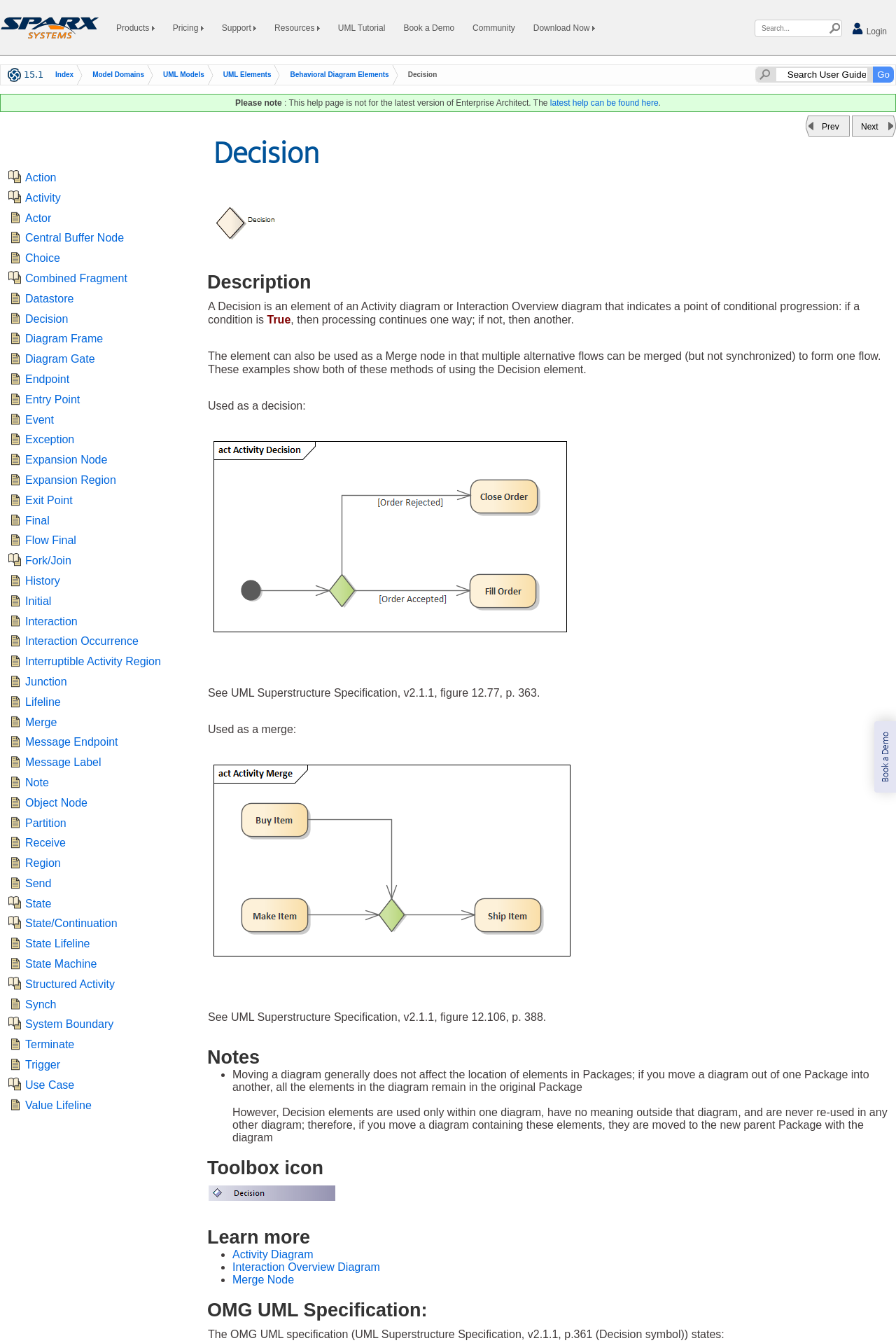Please locate the bounding box coordinates of the element's region that needs to be clicked to follow the instruction: "Search the User Guide". The bounding box coordinates should be provided as four float numbers between 0 and 1, i.e., [left, top, right, bottom].

[0.866, 0.051, 0.968, 0.06]